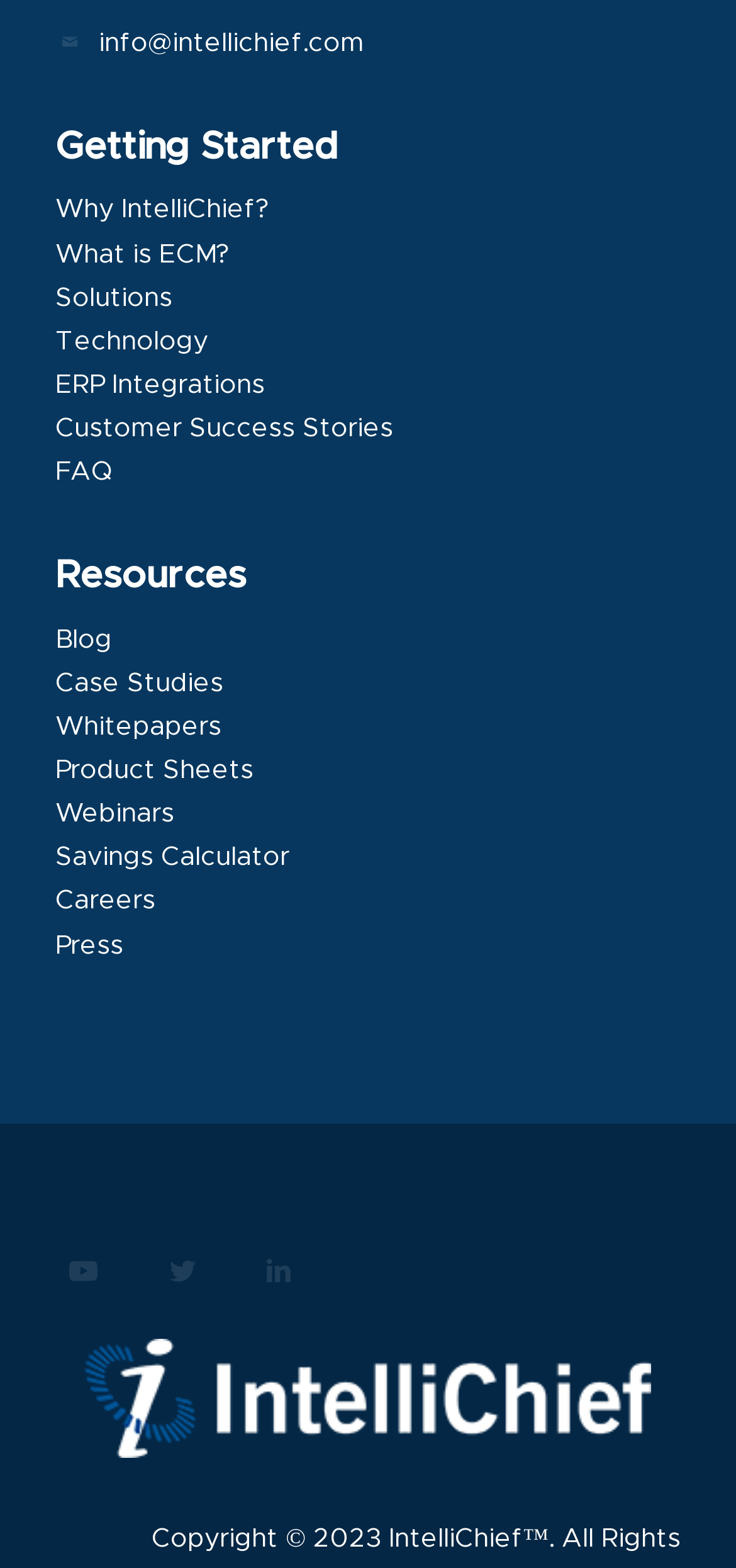How many links are under the 'Resources' heading?
From the image, respond using a single word or phrase.

7